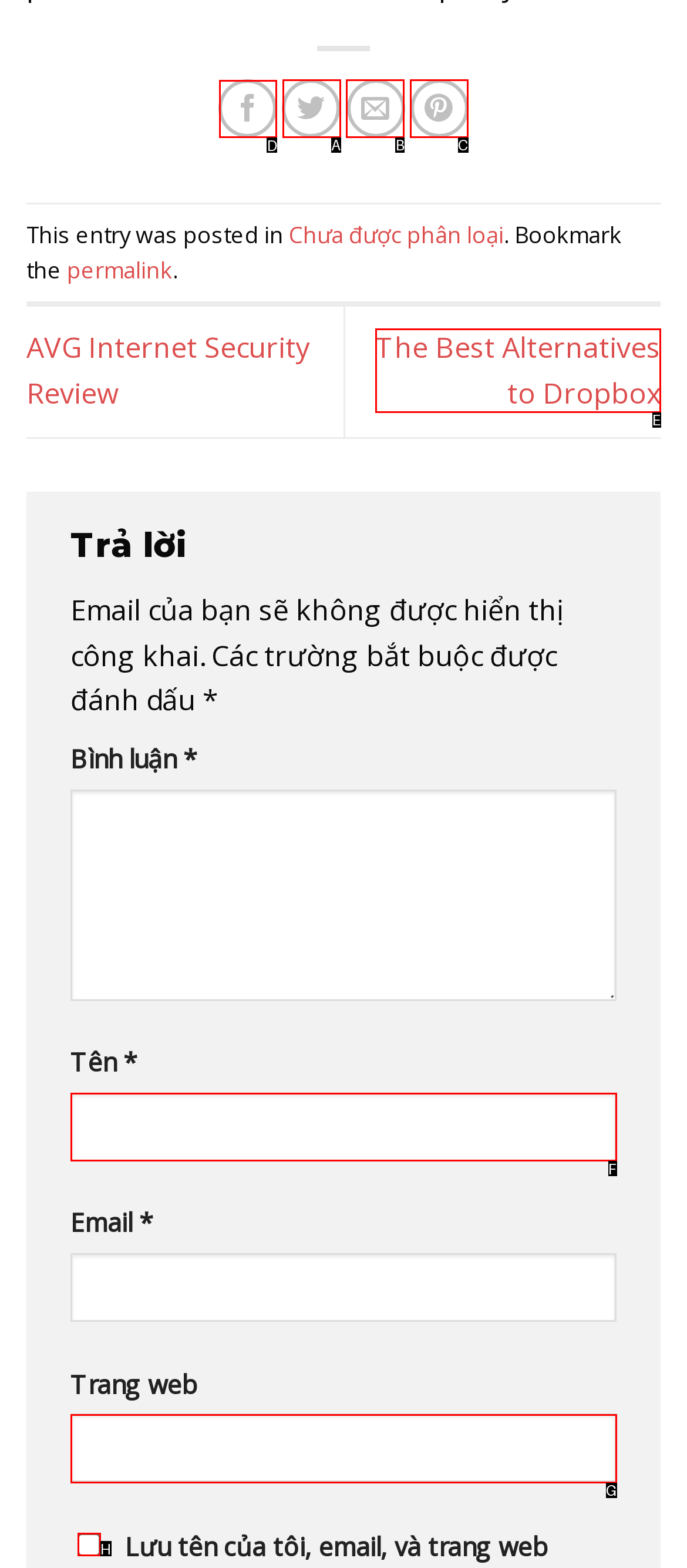Indicate the HTML element to be clicked to accomplish this task: Check NJ Unemployment status Respond using the letter of the correct option.

None